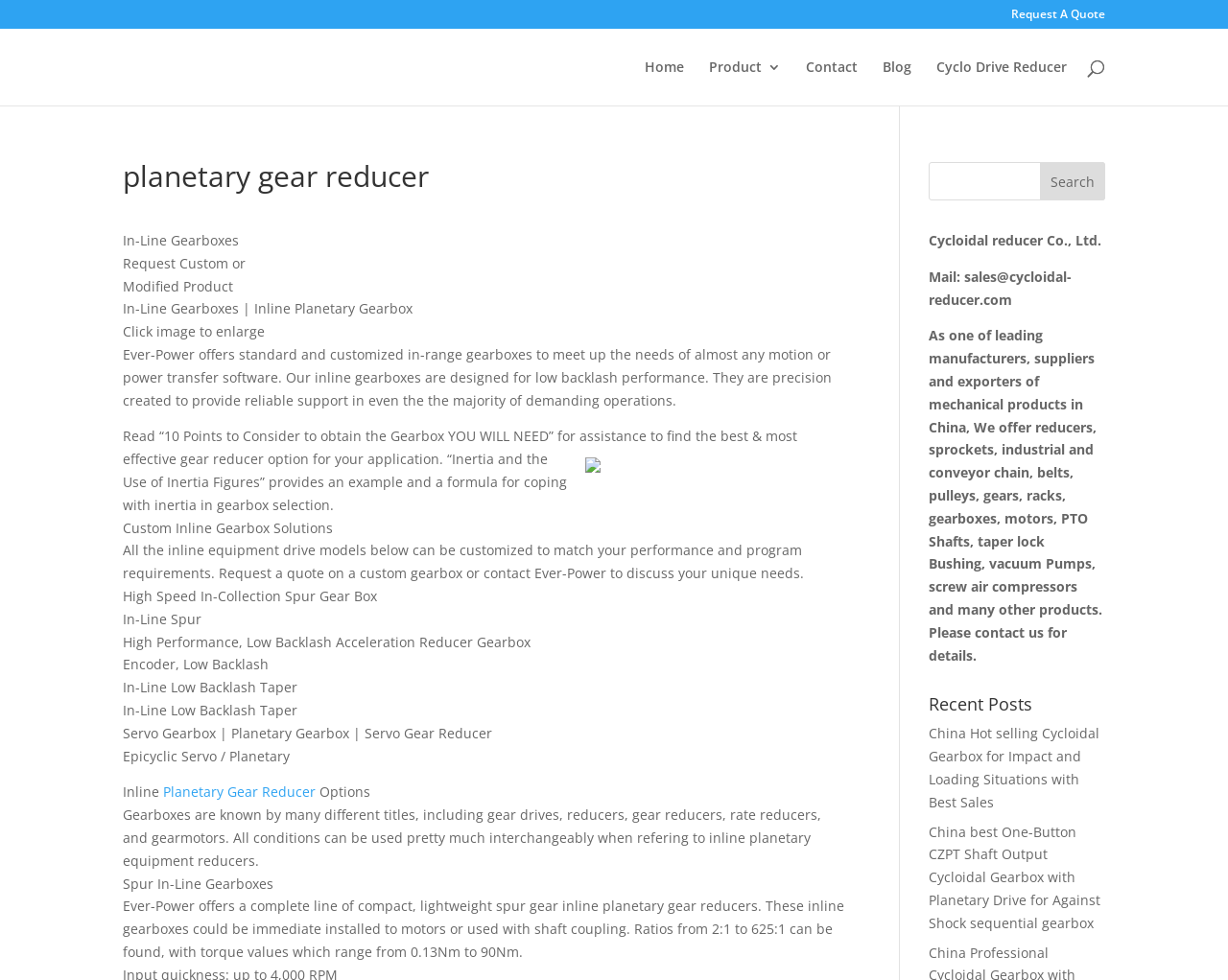Determine the bounding box coordinates of the area to click in order to meet this instruction: "Go to the home page".

[0.525, 0.062, 0.557, 0.108]